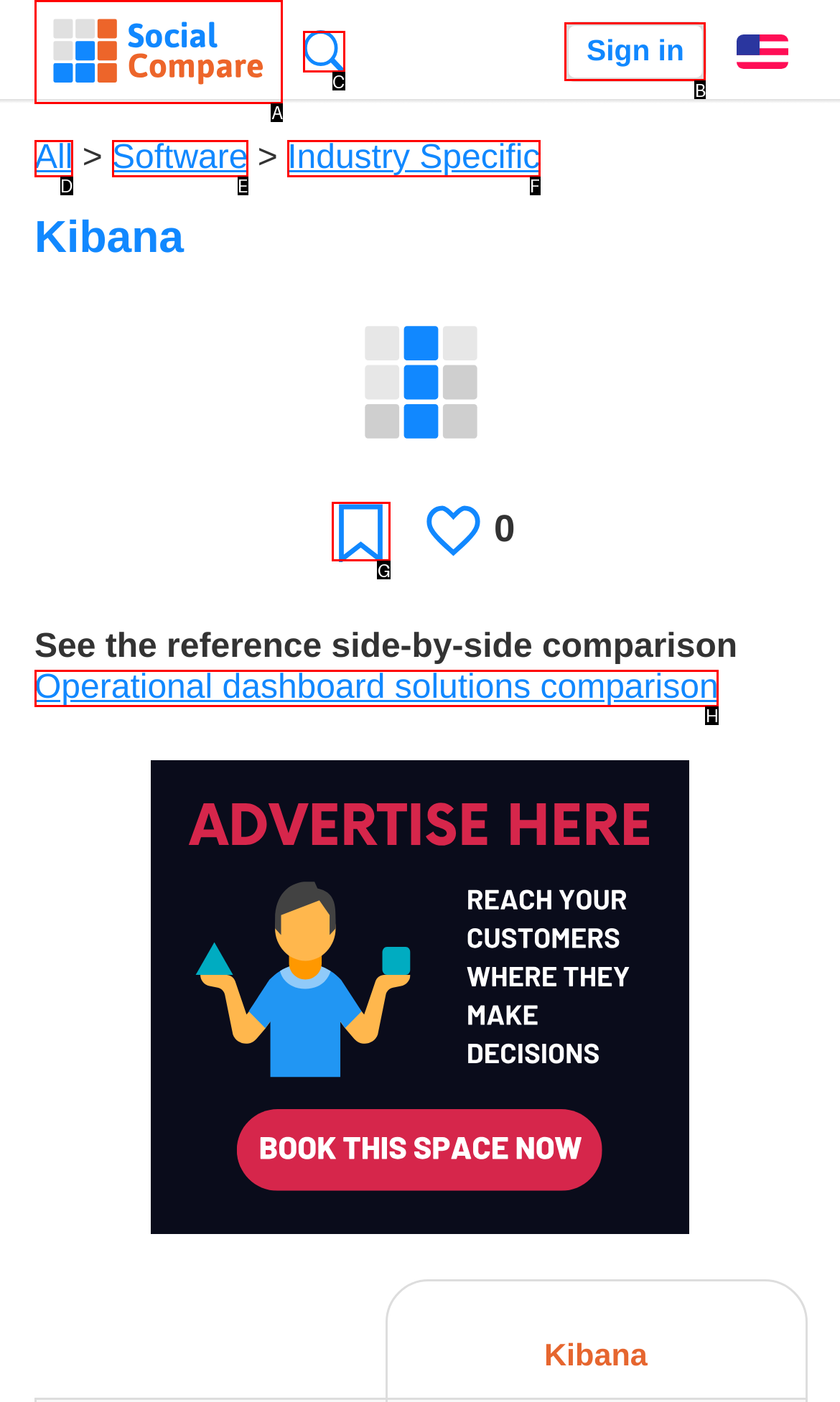Based on the element described as: Operational dashboard solutions comparison
Find and respond with the letter of the correct UI element.

H